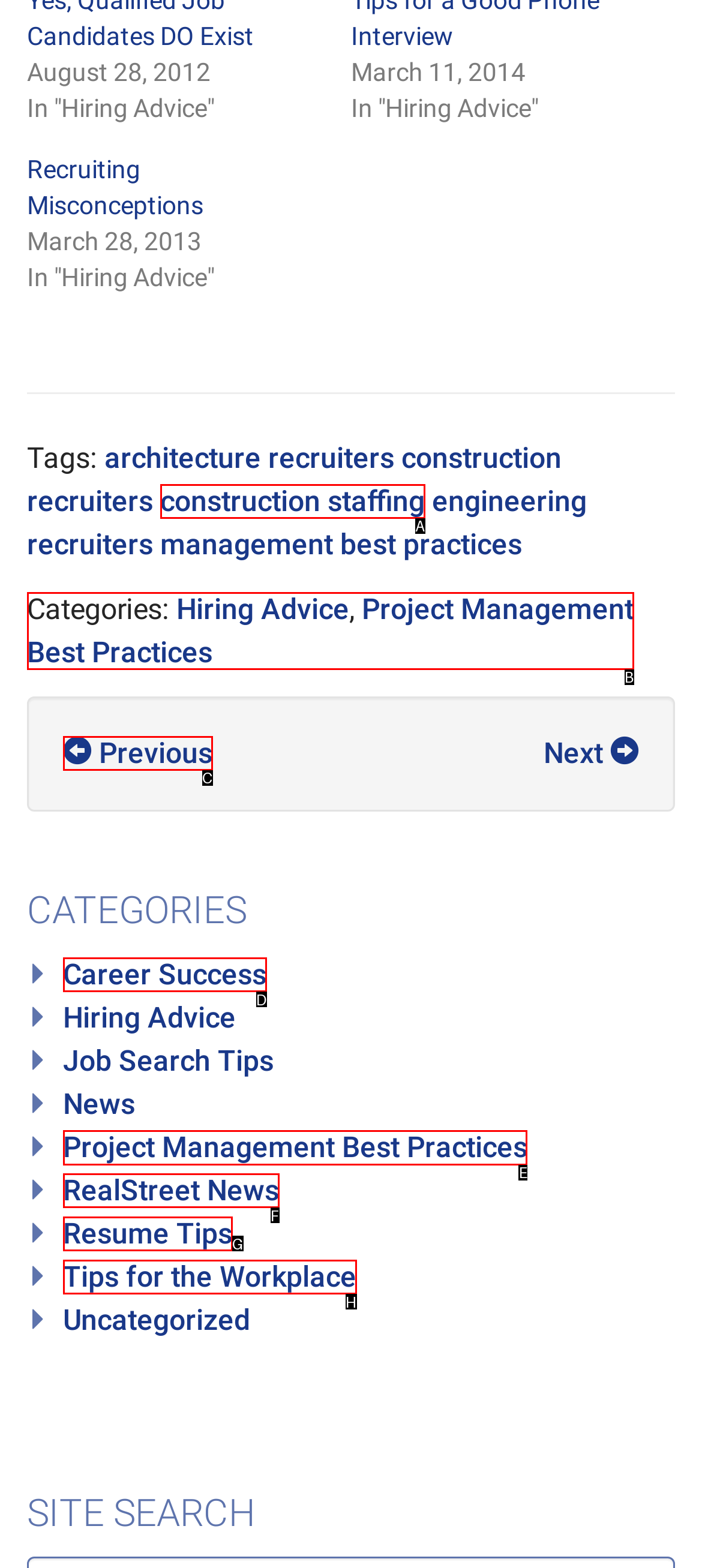Identify which lettered option completes the task: View 'Project Management Best Practices'. Provide the letter of the correct choice.

E